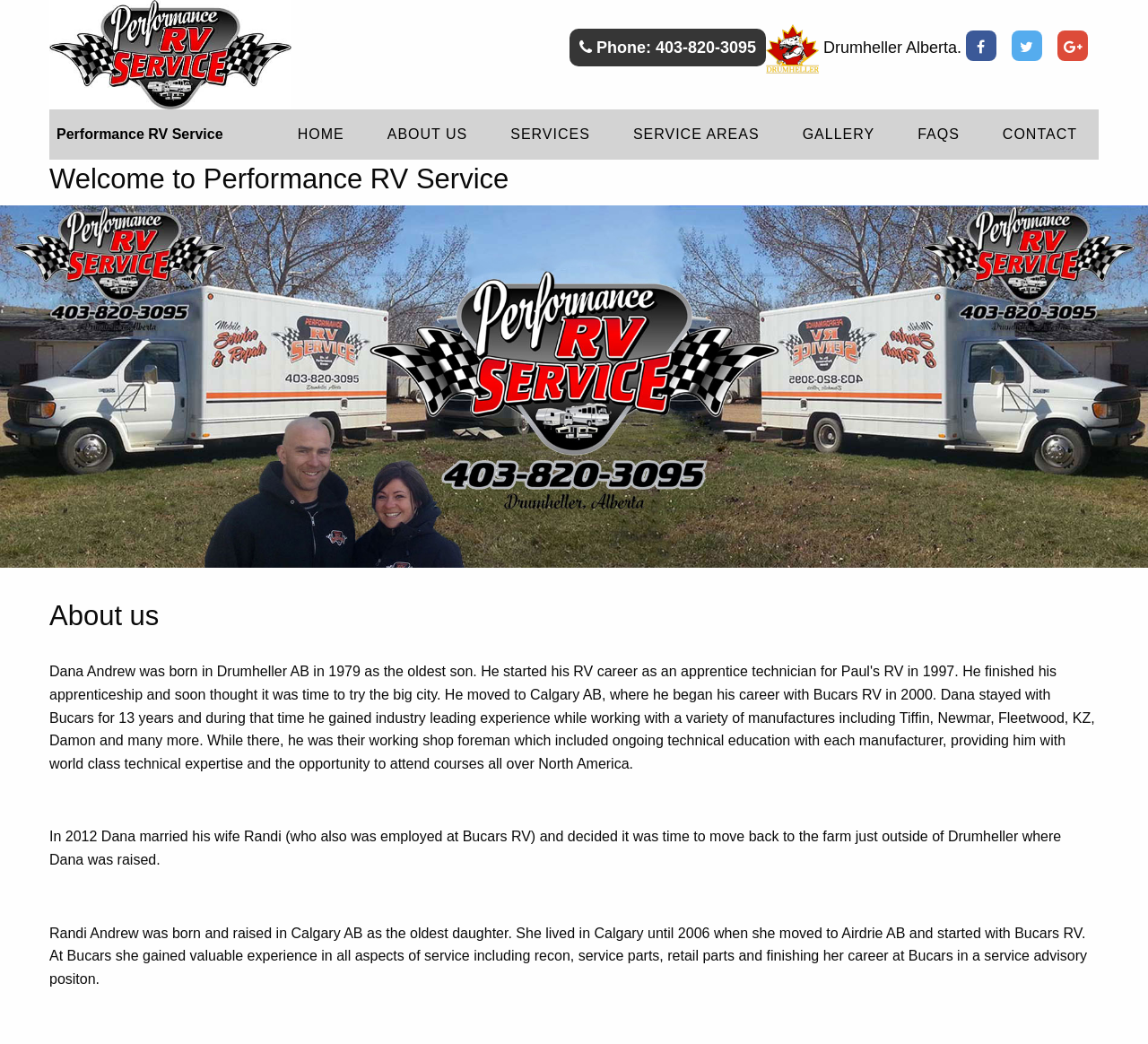Please specify the bounding box coordinates of the region to click in order to perform the following instruction: "Contact us".

[0.861, 0.112, 0.951, 0.145]